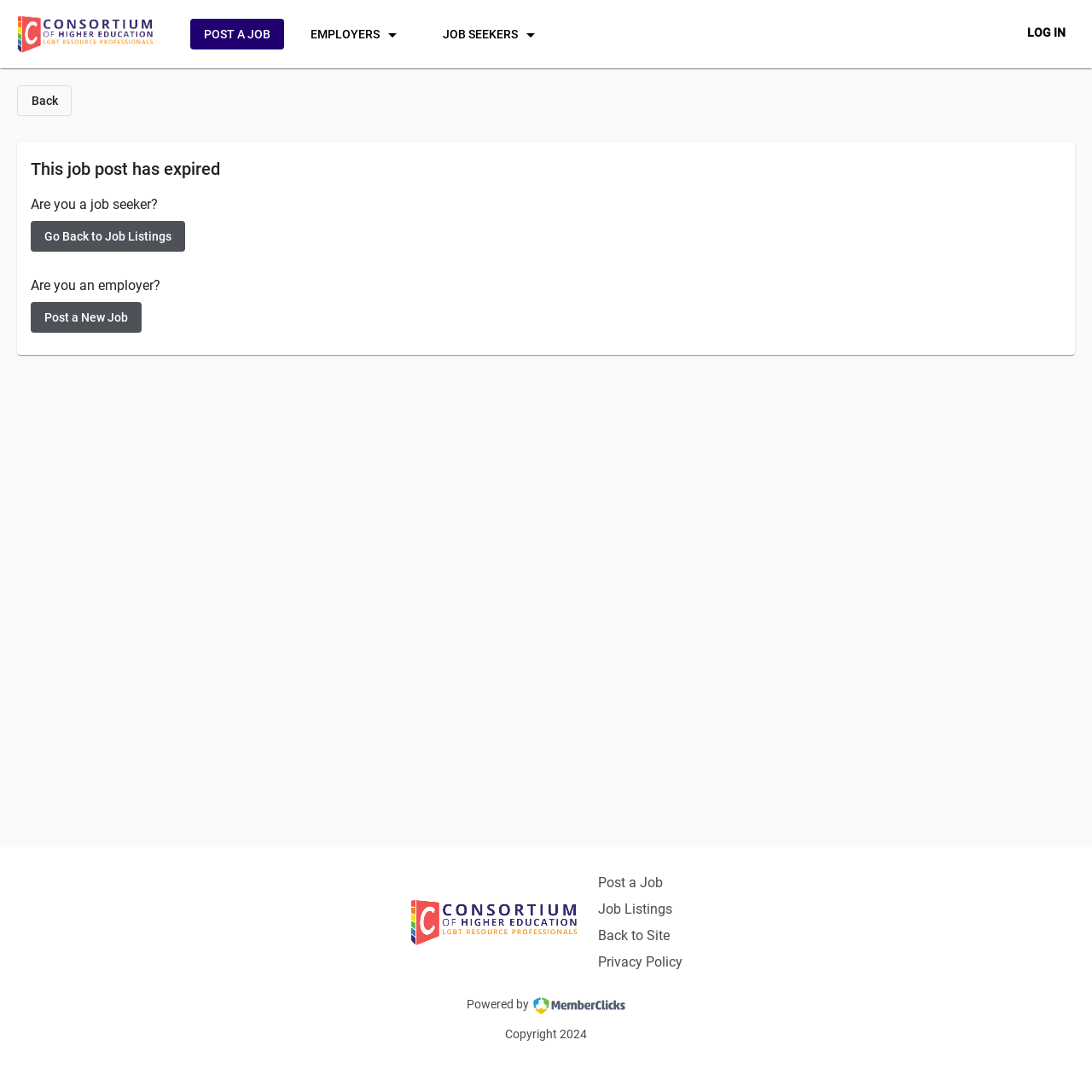Provide the bounding box coordinates of the HTML element described as: "Post a Job". The bounding box coordinates should be four float numbers between 0 and 1, i.e., [left, top, right, bottom].

[0.547, 0.801, 0.625, 0.816]